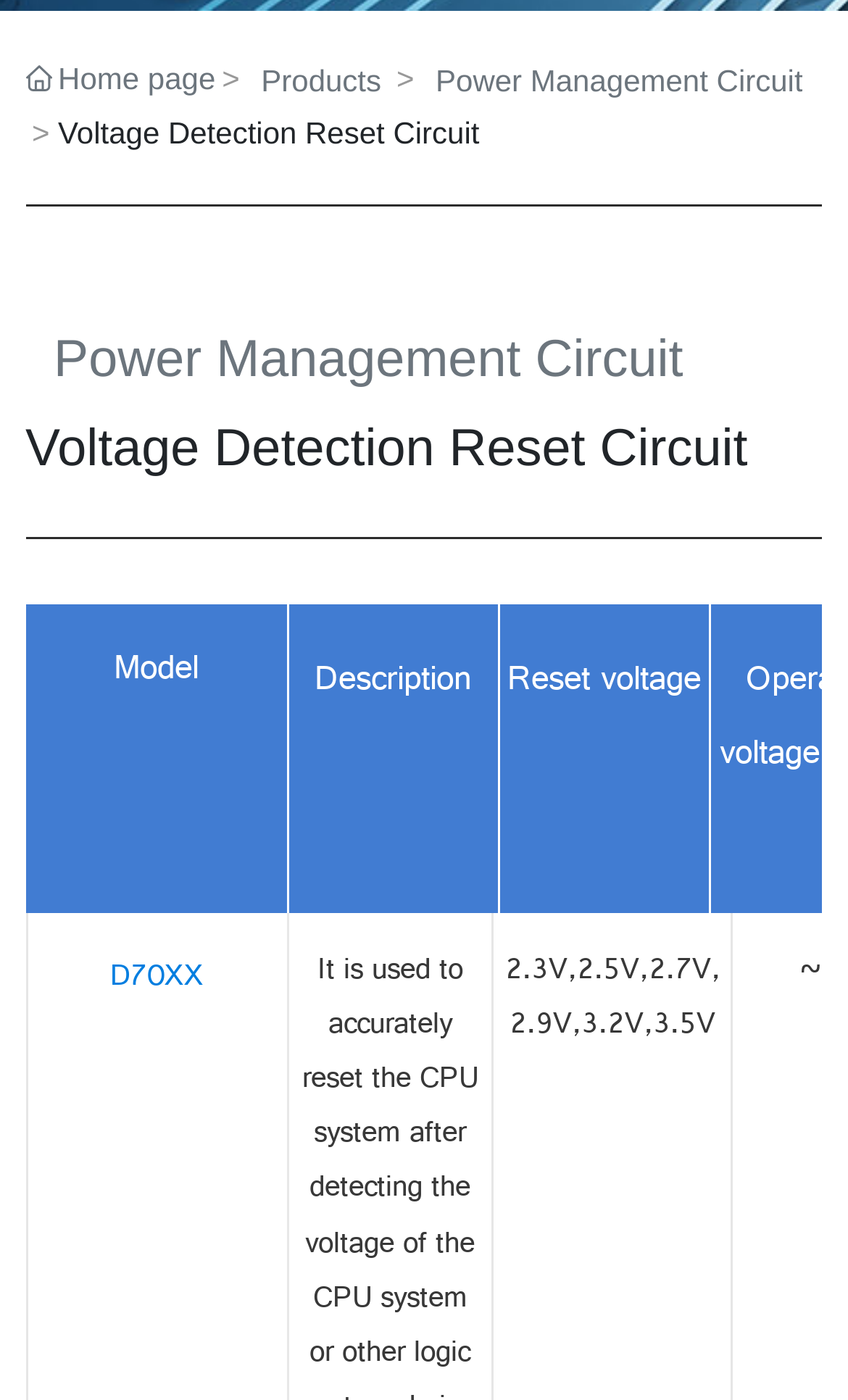Find the bounding box of the web element that fits this description: "Greg Linch".

None